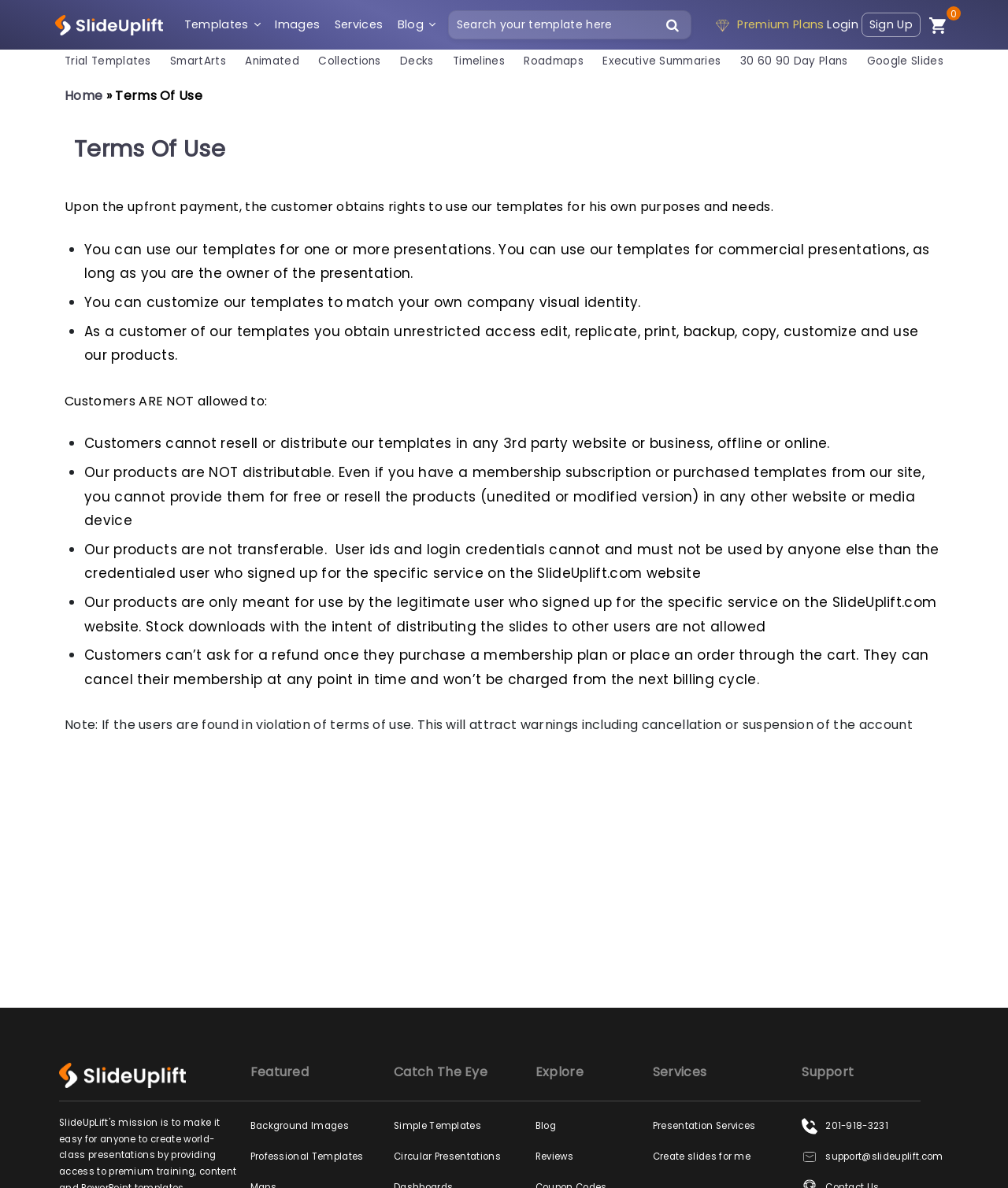Determine the bounding box coordinates of the area to click in order to meet this instruction: "View Trial Templates".

[0.064, 0.045, 0.15, 0.058]